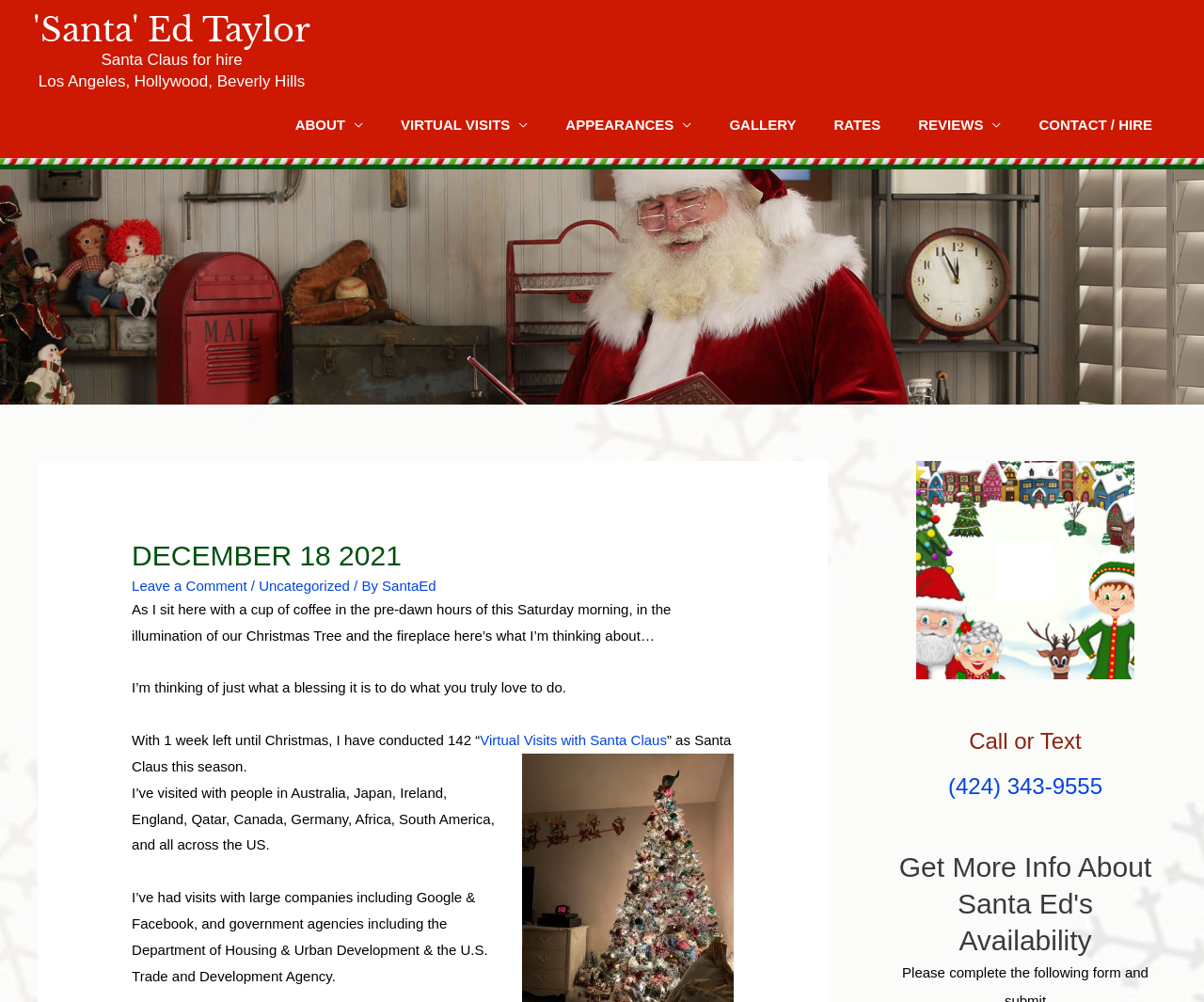Please provide a one-word or short phrase answer to the question:
What is the name of the author of the latest article?

SantaEd